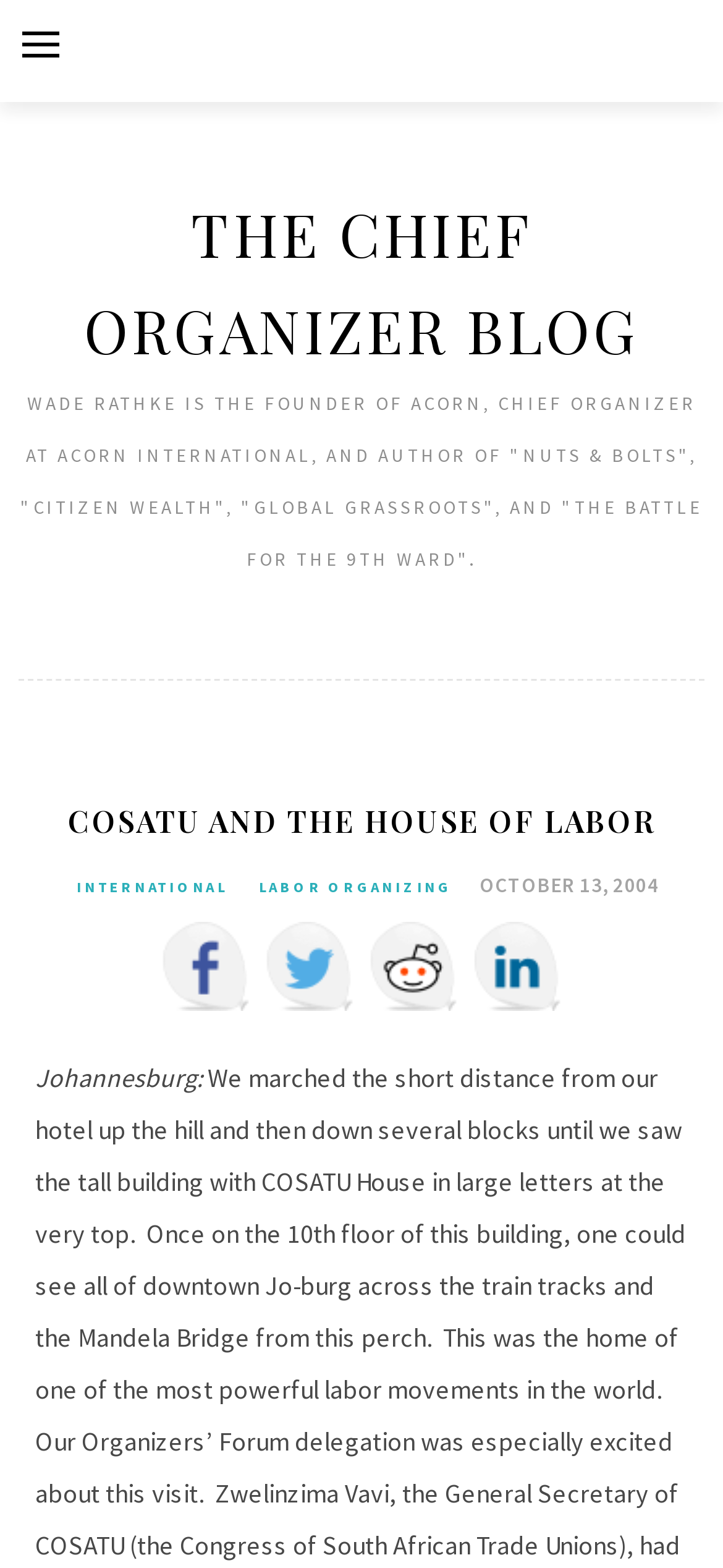Find the coordinates for the bounding box of the element with this description: "International".

[0.093, 0.557, 0.327, 0.573]